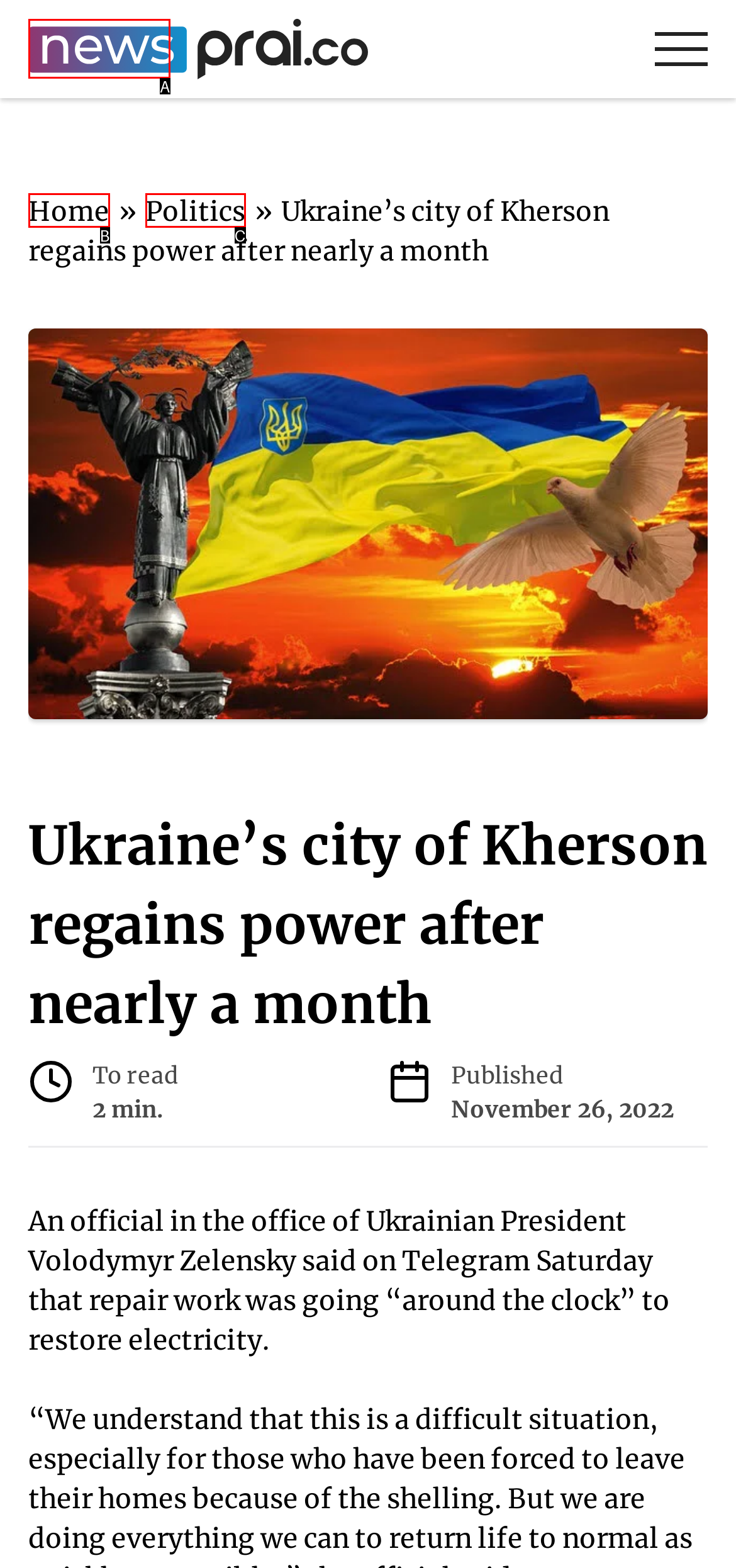Which option is described as follows: title="PRAI NEWS"
Answer with the letter of the matching option directly.

A